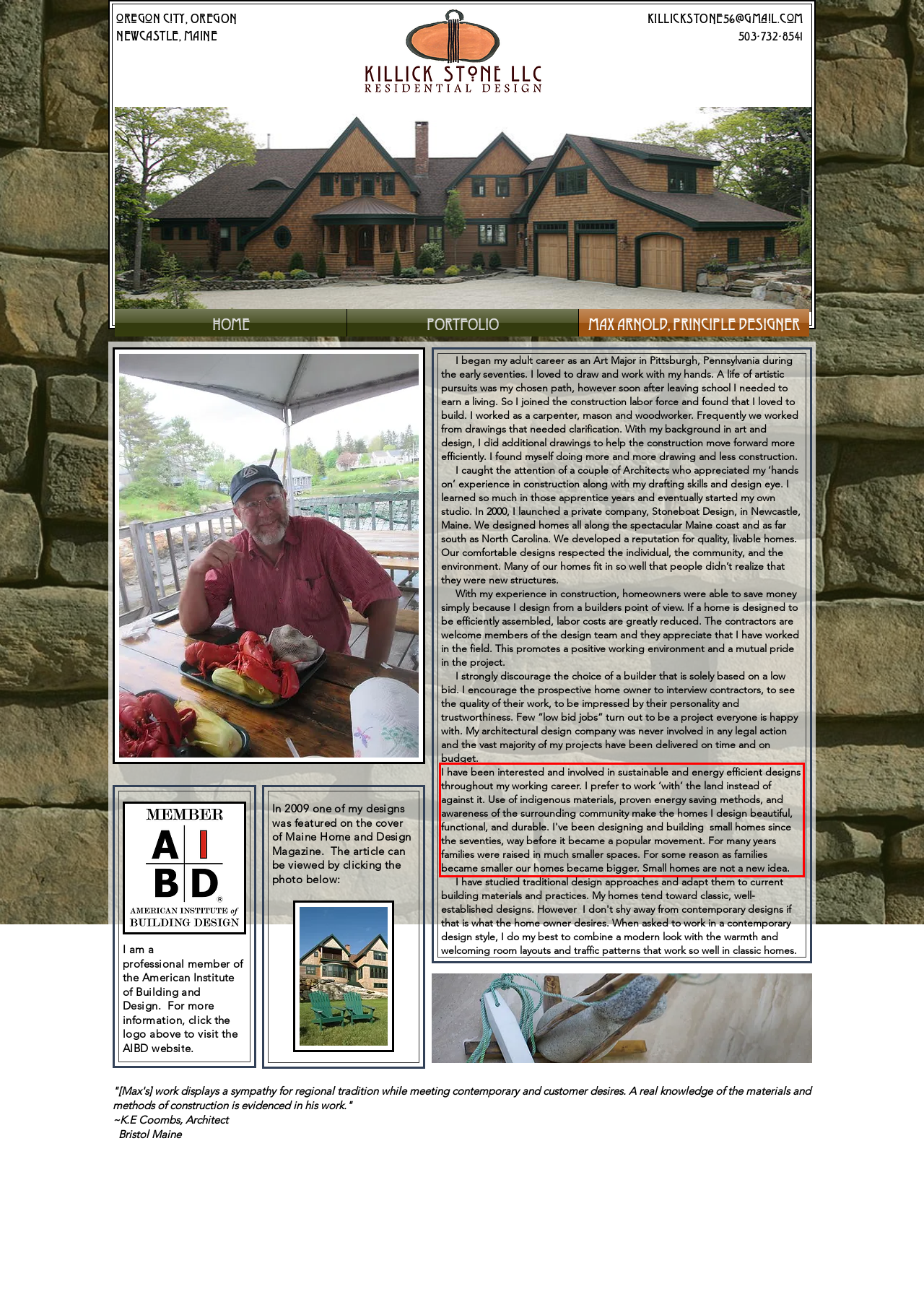Given a screenshot of a webpage, locate the red bounding box and extract the text it encloses.

I have been interested and involved in sustainable and energy efficient designs throughout my working career. I prefer to work ‘with’ the land instead of against it. Use of indigenous materials, proven energy saving methods, and awareness of the surrounding community make the homes I design beautiful, functional, and durable. I've been designing and building small homes since the seventies, way before it became a popular movement. For many years families were raised in much smaller spaces. For some reason as families became smaller our homes became bigger. Small homes are not a new idea.